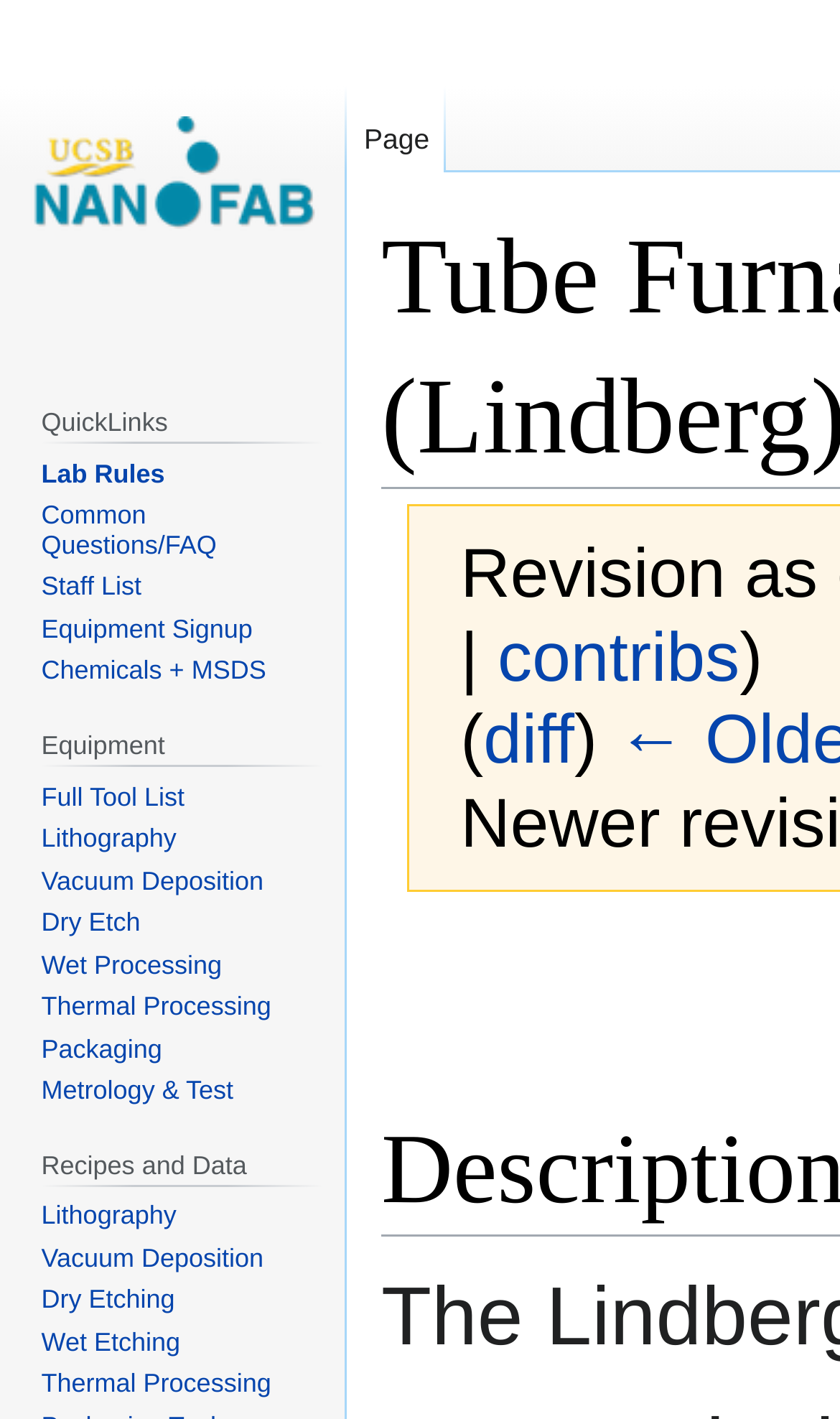Determine the bounding box coordinates for the clickable element required to fulfill the instruction: "visit the main page". Provide the coordinates as four float numbers between 0 and 1, i.e., [left, top, right, bottom].

[0.0, 0.0, 0.41, 0.243]